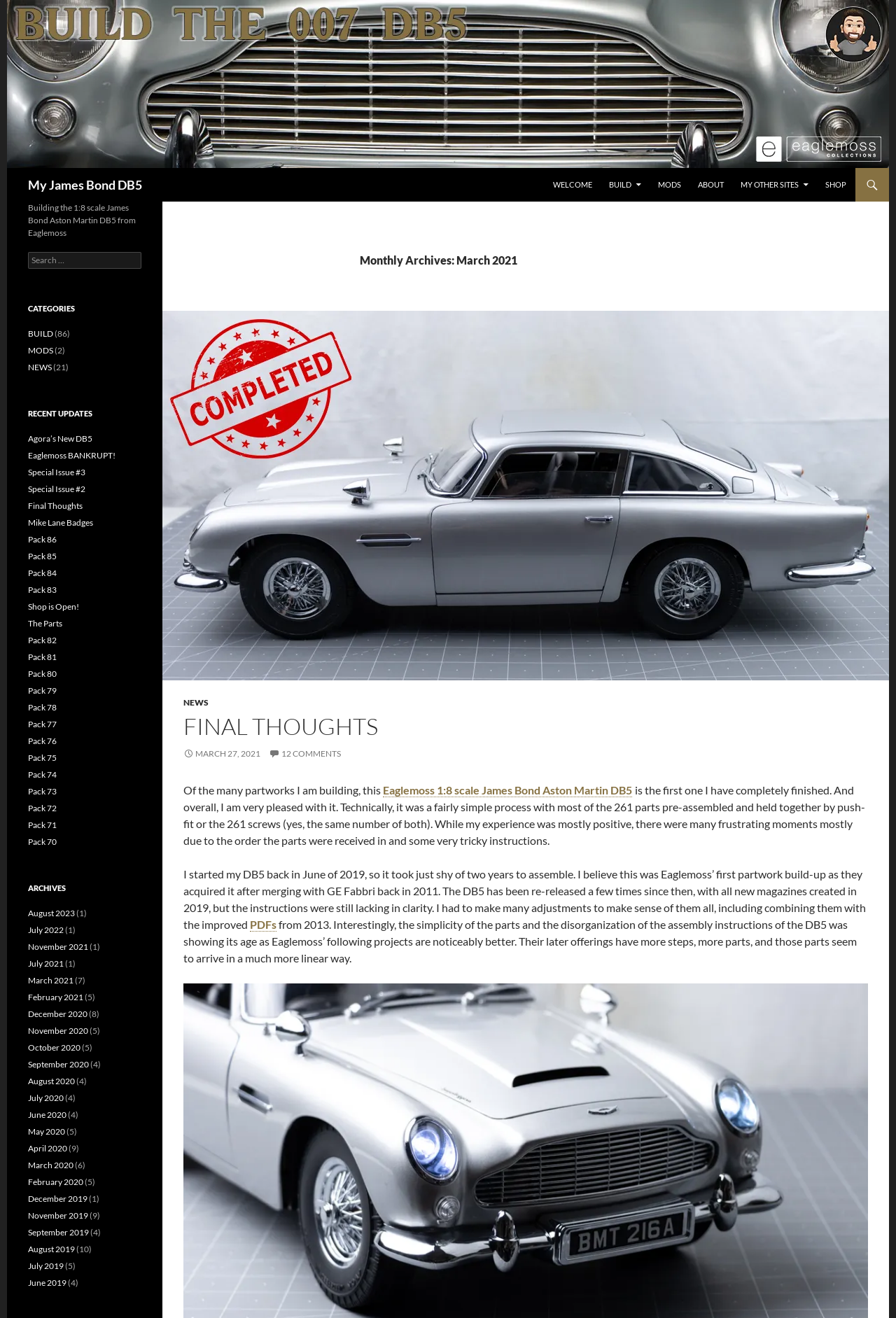Given the element description "Agora’s New DB5" in the screenshot, predict the bounding box coordinates of that UI element.

[0.031, 0.329, 0.103, 0.337]